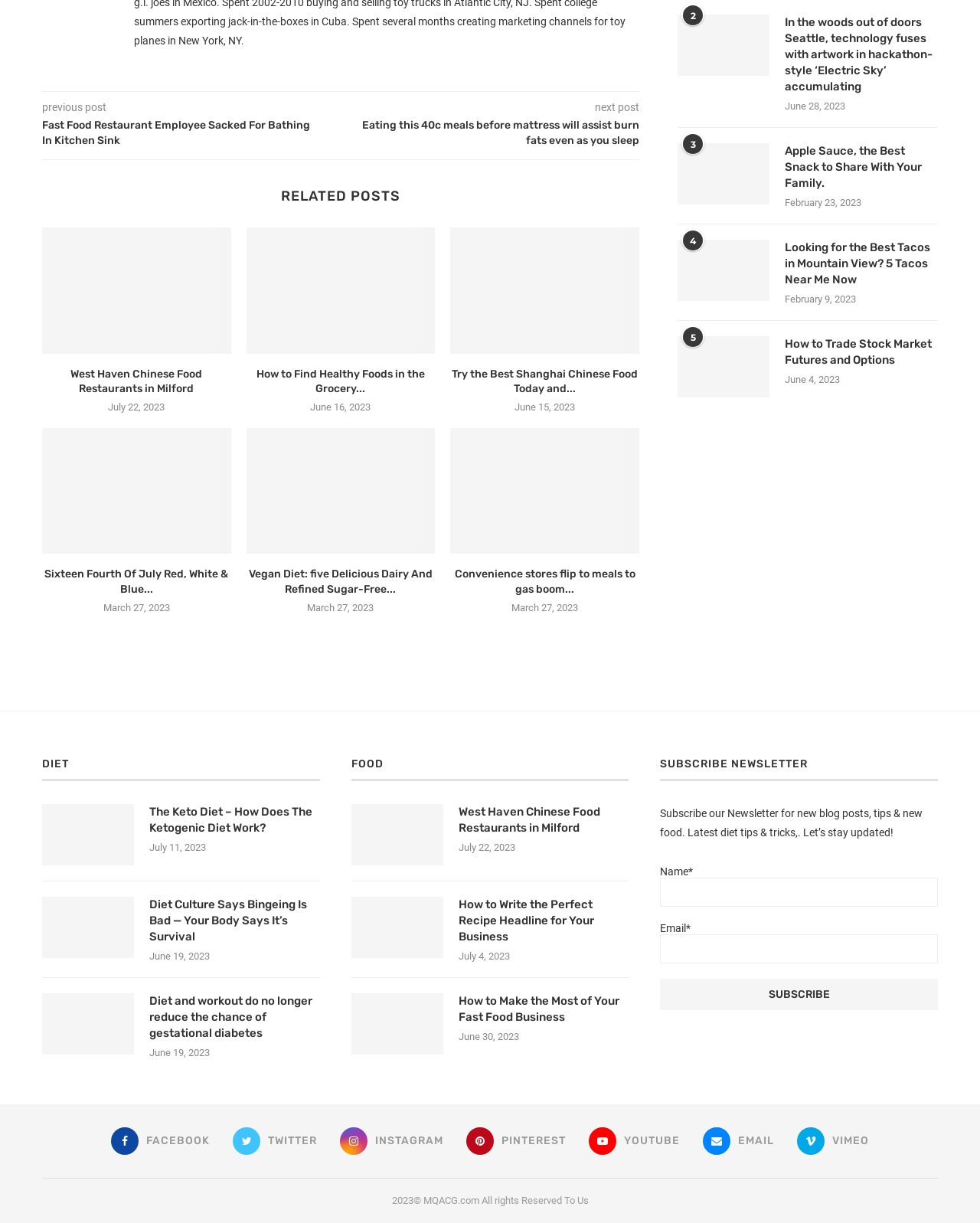What is the date of the post 'In the woods out of doors Seattle, technology fuses with artwork in hackathon-style ‘Electric Sky’ accumulating'?
Based on the image, provide your answer in one word or phrase.

June 28, 2023